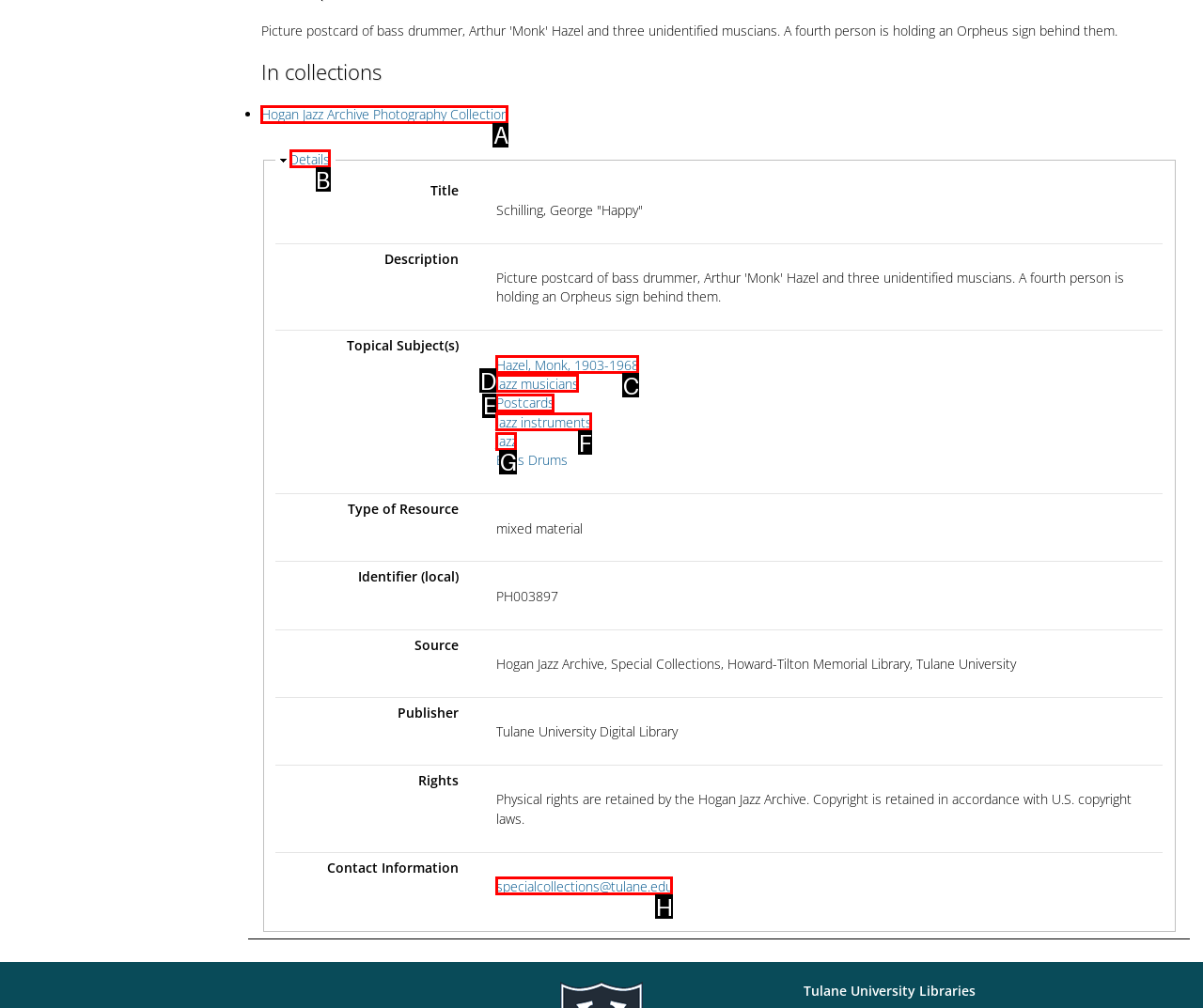Choose the HTML element that should be clicked to accomplish the task: Contact 'specialcollections@tulane.edu'. Answer with the letter of the chosen option.

H